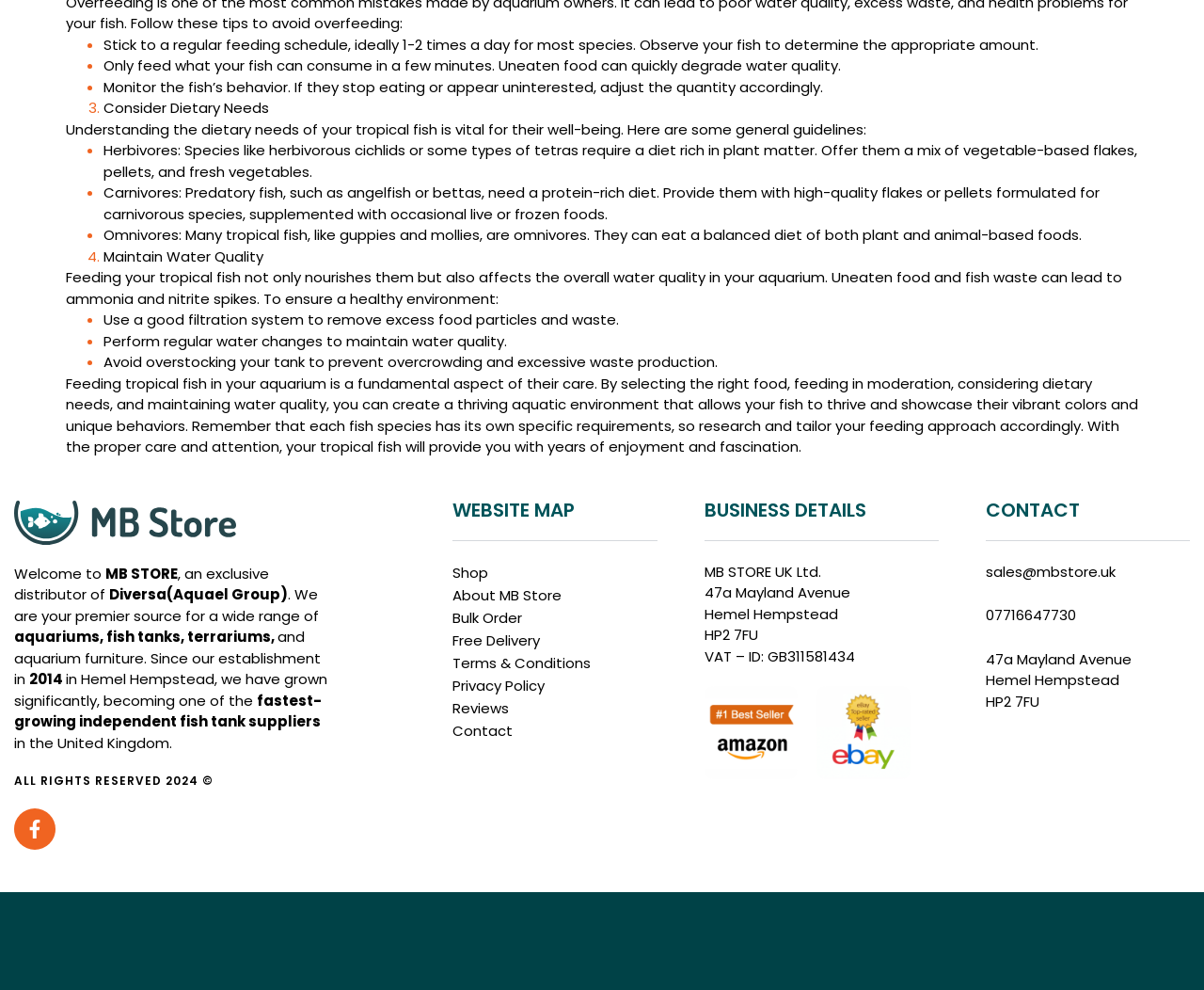Given the element description "Terms & Conditions", identify the bounding box of the corresponding UI element.

[0.376, 0.658, 0.491, 0.681]